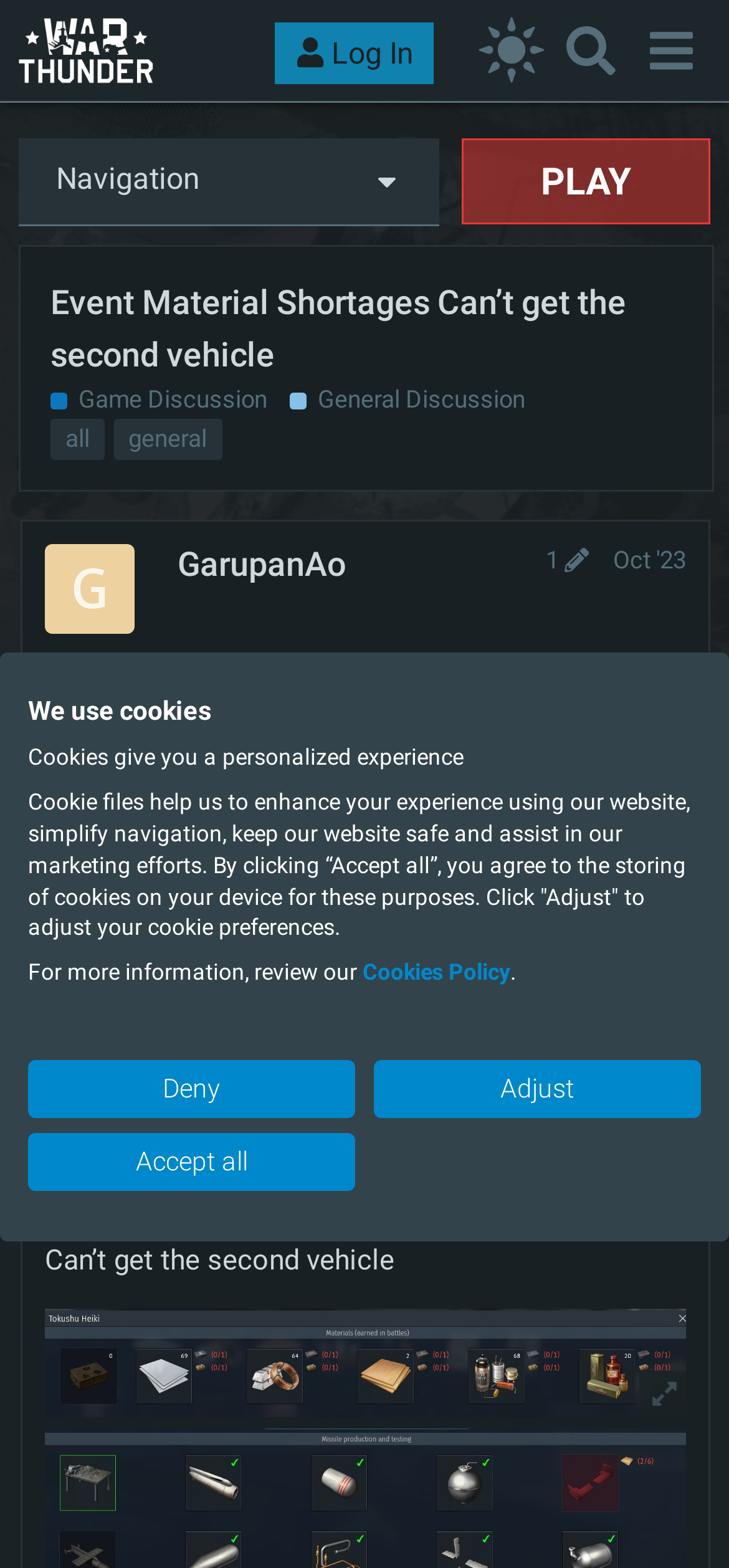Please reply with a single word or brief phrase to the question: 
What is the status of the item acquisition?

Limit has been reached